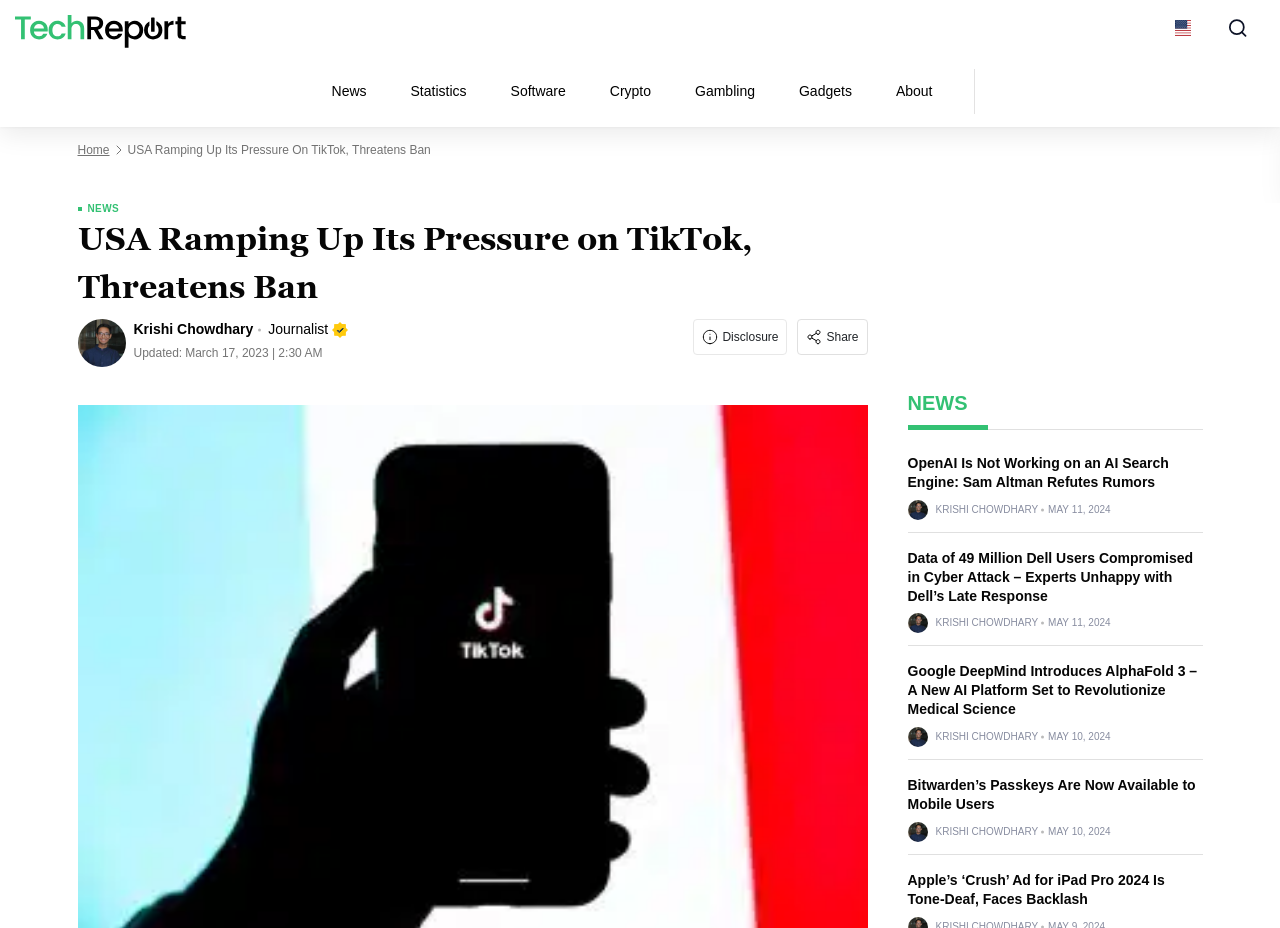Can you extract the headline from the webpage for me?

USA Ramping Up Its Pressure on TikTok, Threatens Ban